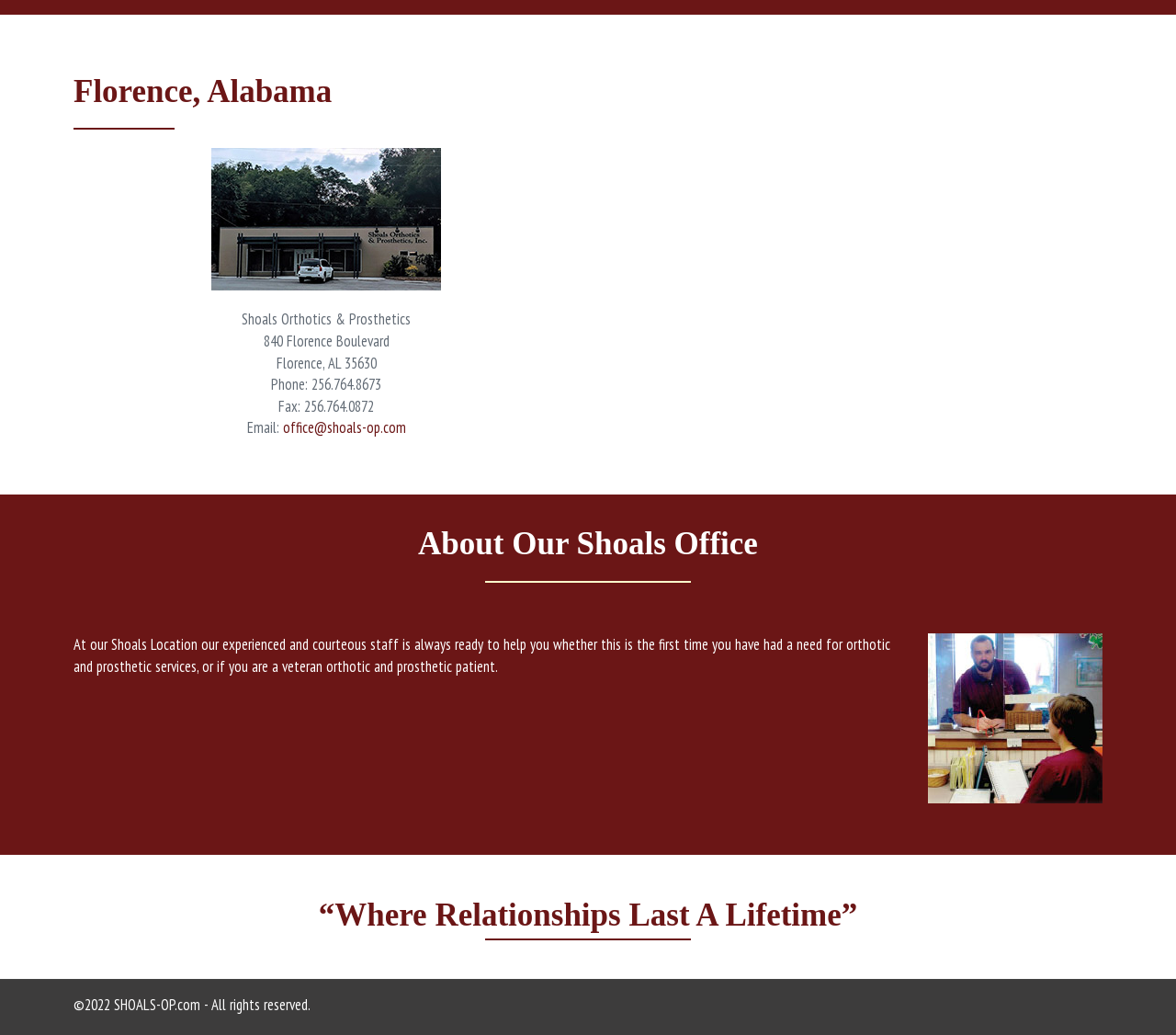Locate the bounding box of the UI element with the following description: "Shoals Orthotics & ProstheticsFlorence, Alabama".

[0.364, 0.234, 0.656, 0.266]